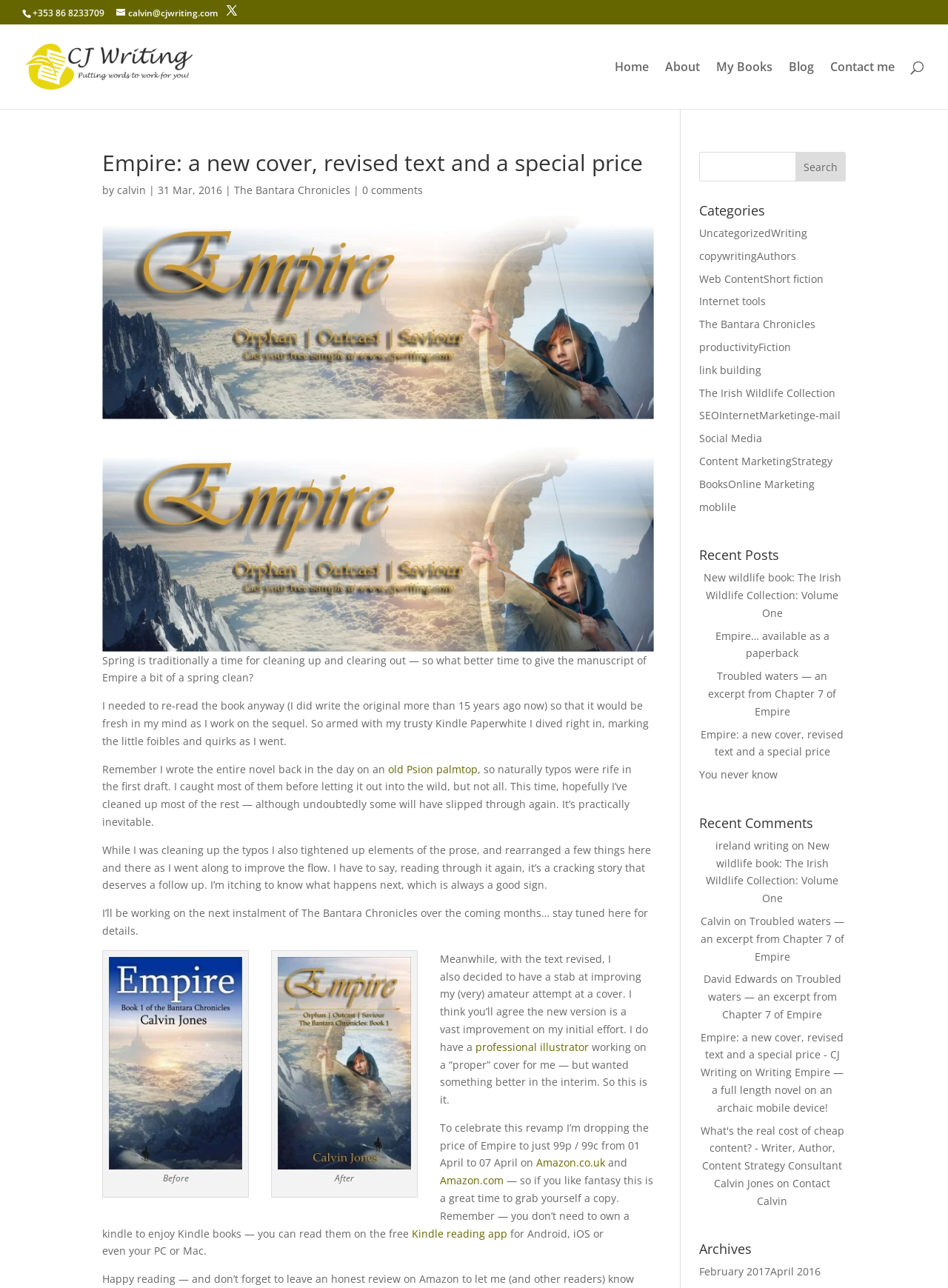Use a single word or phrase to answer this question: 
What is the author's name?

Calvin